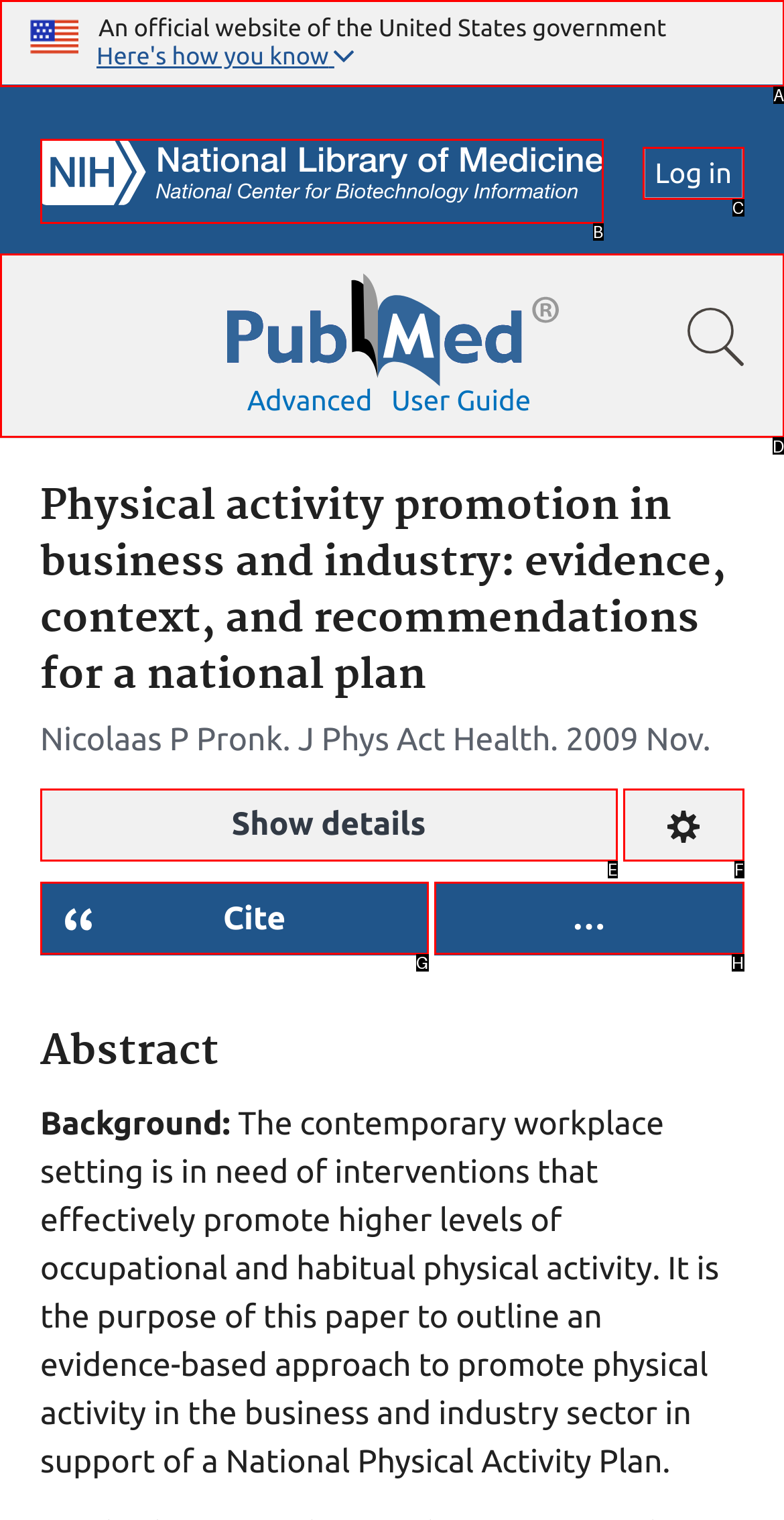Select the correct HTML element to complete the following task: Search for a term
Provide the letter of the choice directly from the given options.

D